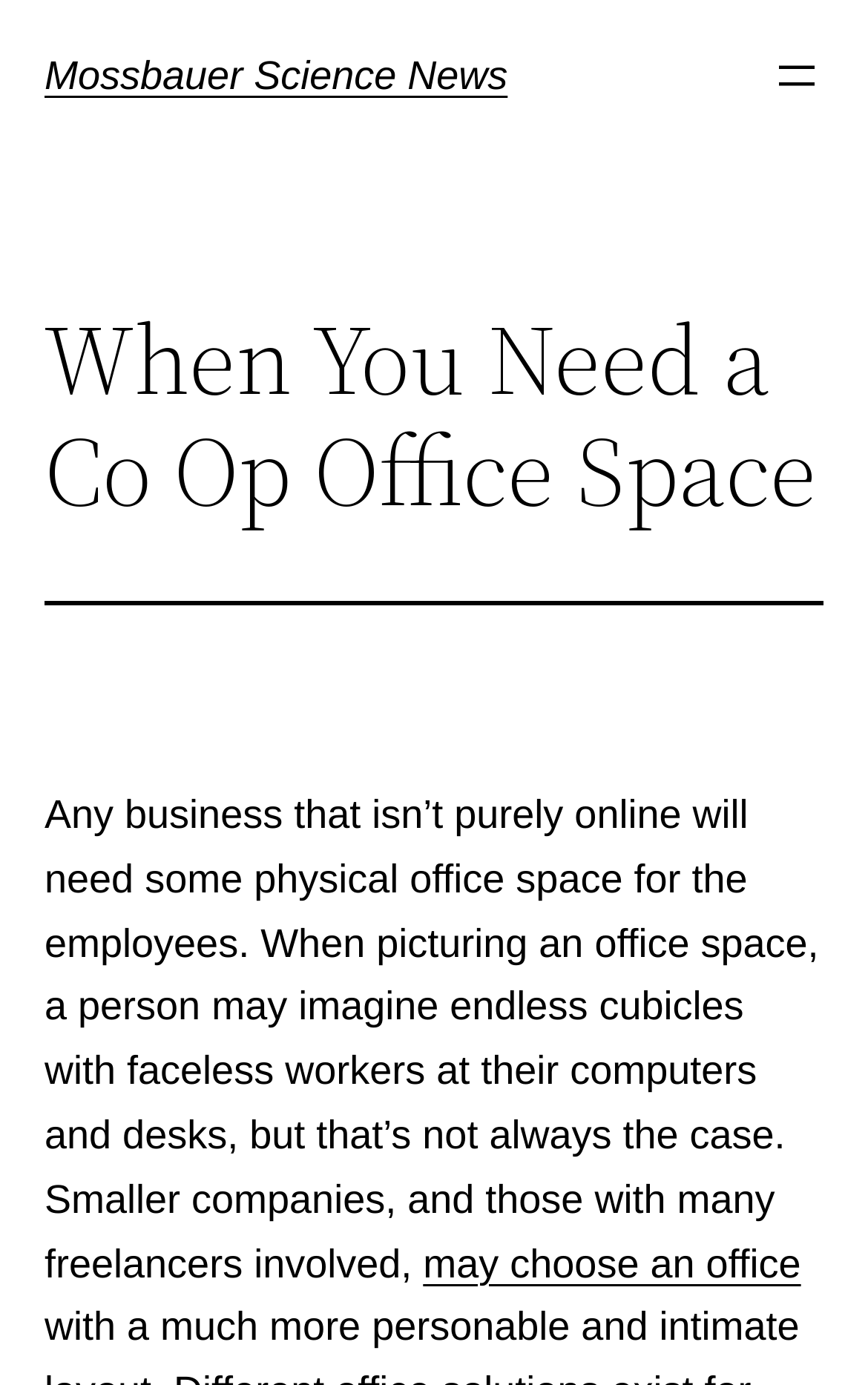Carefully examine the image and provide an in-depth answer to the question: What is the name of the website?

The heading element at the top of the webpage displays the name 'Mossbauer Science News', which is likely the name of the website.